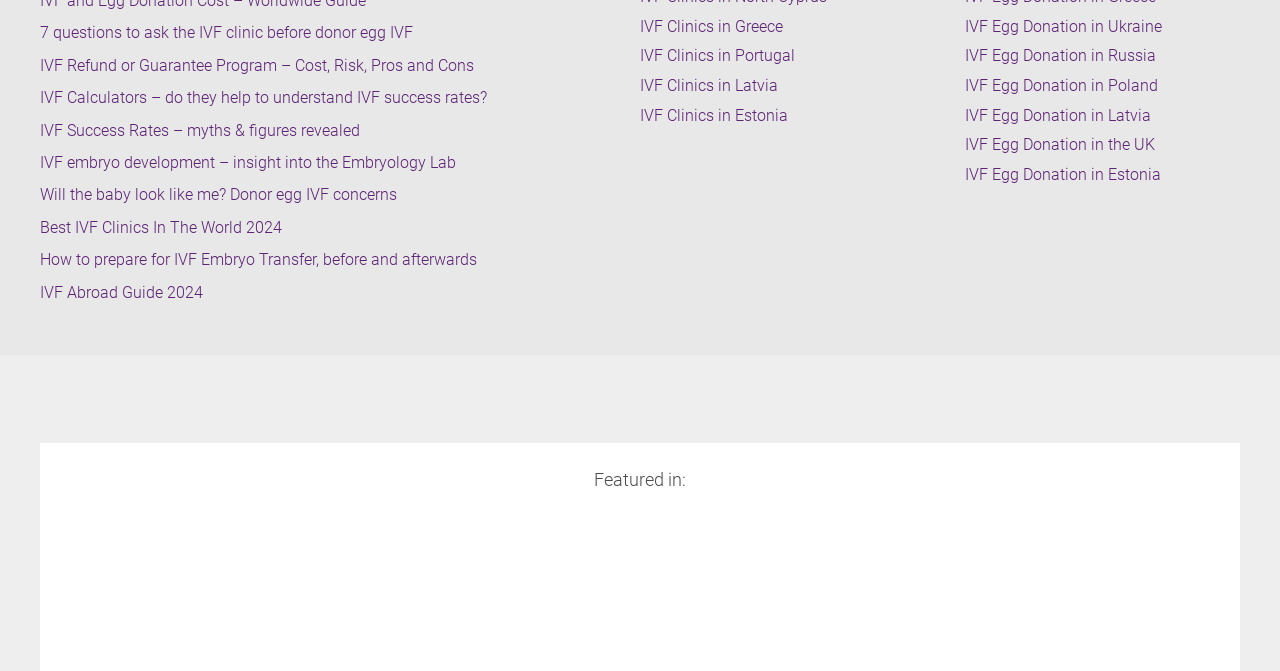Determine the bounding box coordinates of the UI element described by: "alt="EggDonationFriends.com Instagram" title="Instagram"".

[0.477, 0.576, 0.523, 0.608]